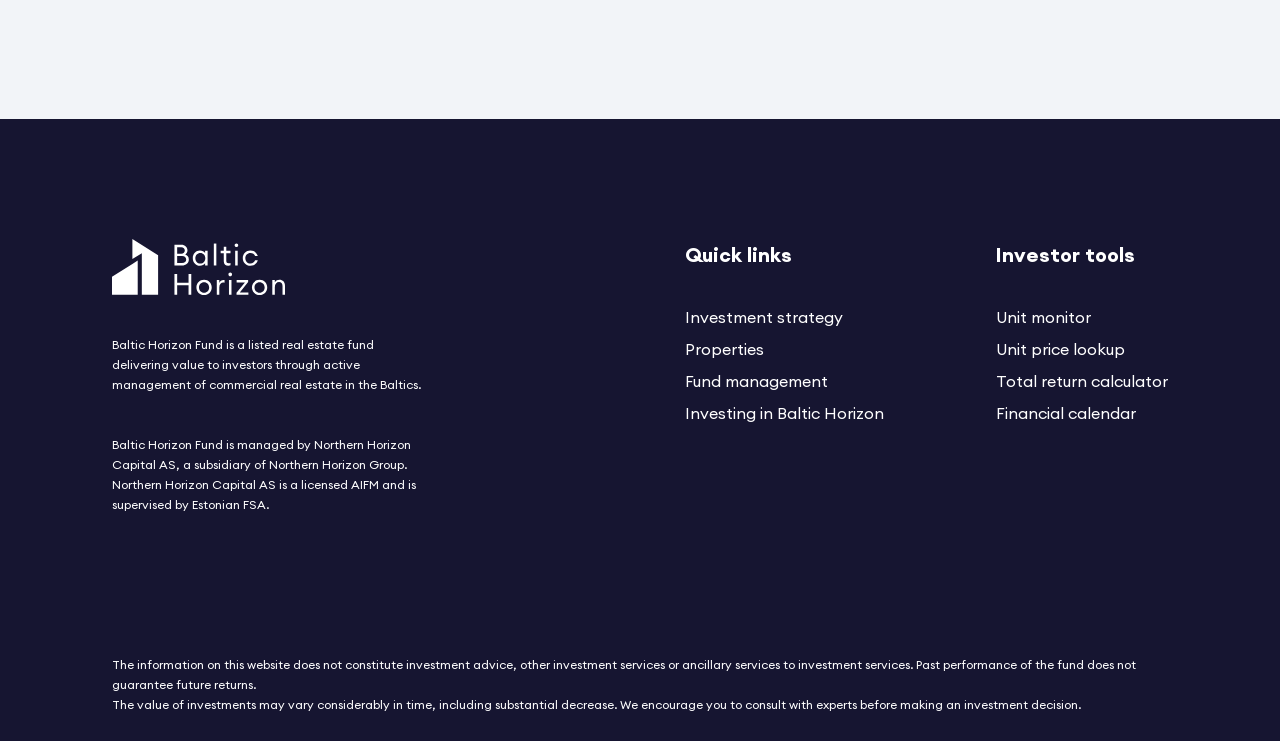Determine the bounding box coordinates for the clickable element to execute this instruction: "Click on 'Investment strategy'". Provide the coordinates as four float numbers between 0 and 1, i.e., [left, top, right, bottom].

[0.535, 0.414, 0.659, 0.441]